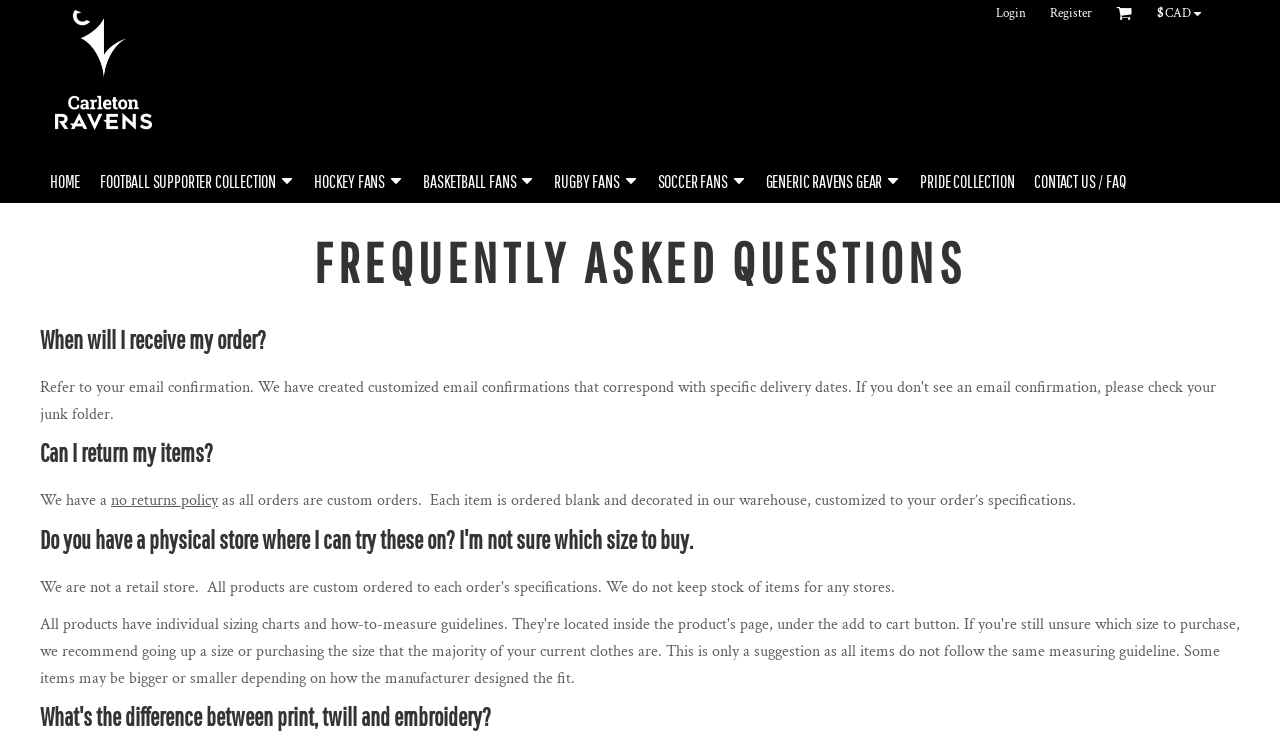Is there a physical store where I can try on items?
Answer the question with a detailed explanation, including all necessary information.

I found the answer to this question by looking at the FAQ section, which says 'Do you have a physical store where I can try these on? I'm not sure which size to buy.' and then answers 'no'.